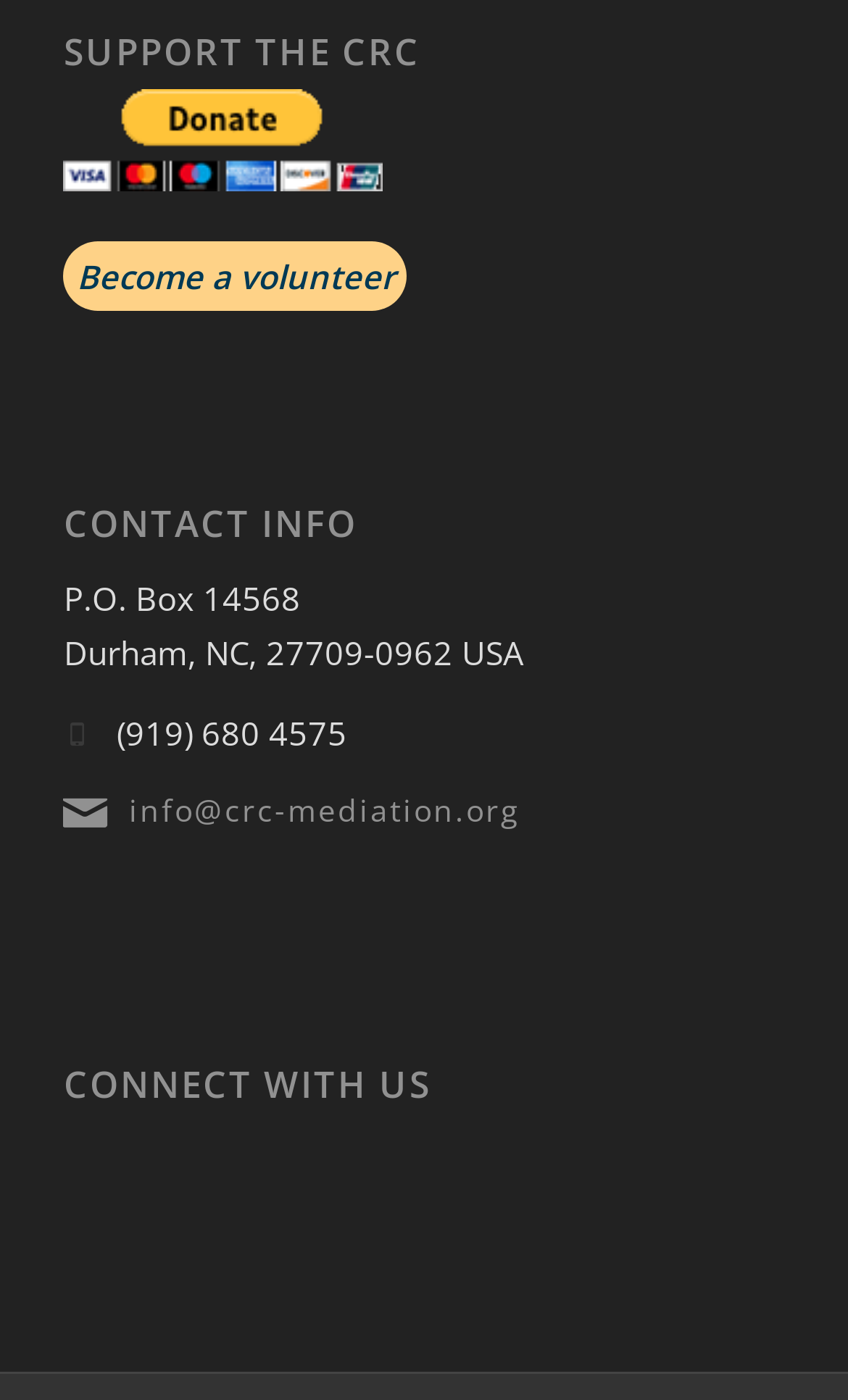Refer to the screenshot and give an in-depth answer to this question: What is the organization's email address?

I found the email address by looking at the 'CONNECT WITH US' section, where there is a heading with the email address 'info@crc-mediation.org'.